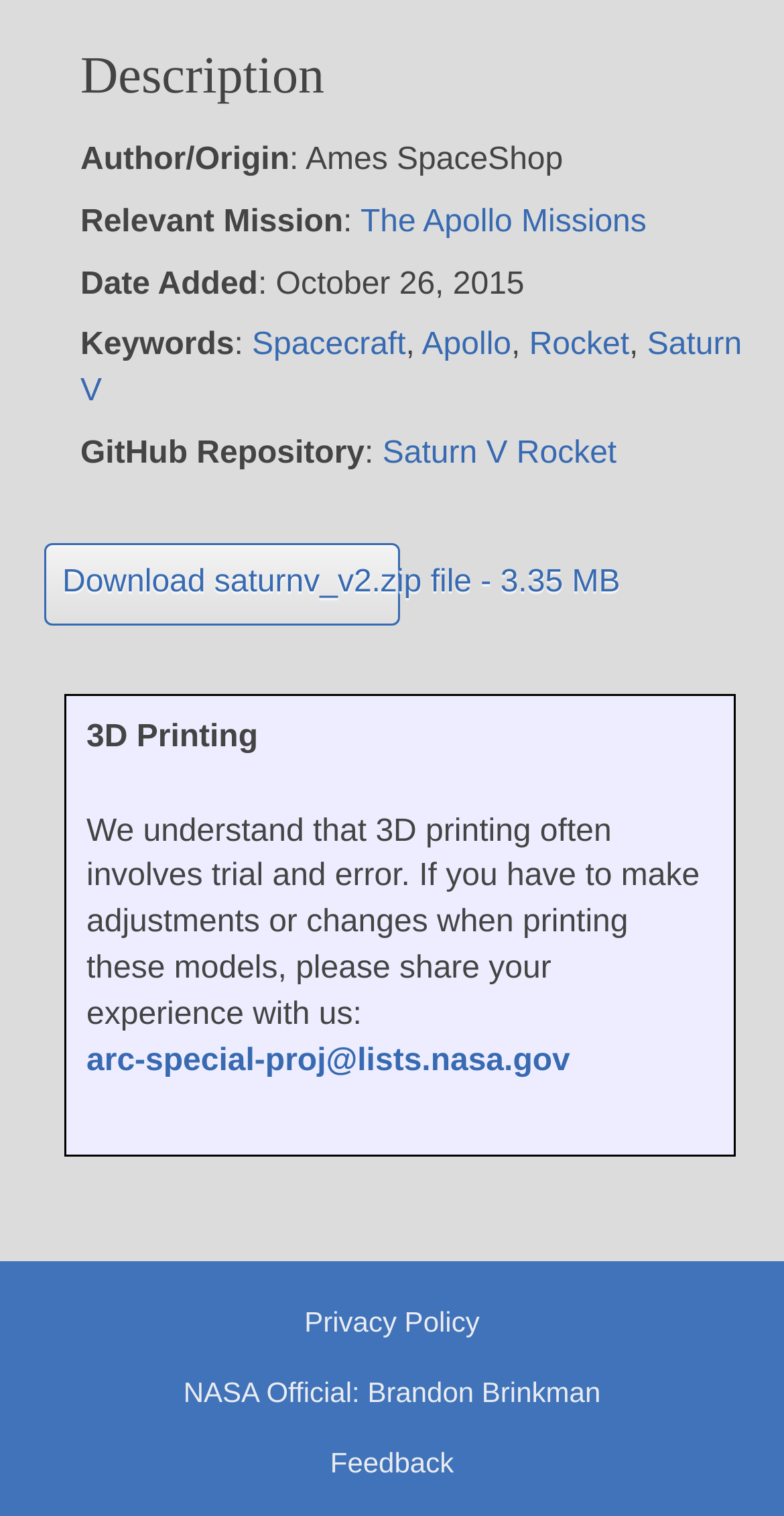What is the size of the downloadable file?
Use the information from the image to give a detailed answer to the question.

The size of the downloadable file is 3.35 MB, which is specified in the button label 'Download saturnv_v2.zip file - 3.35 MB' on the webpage.